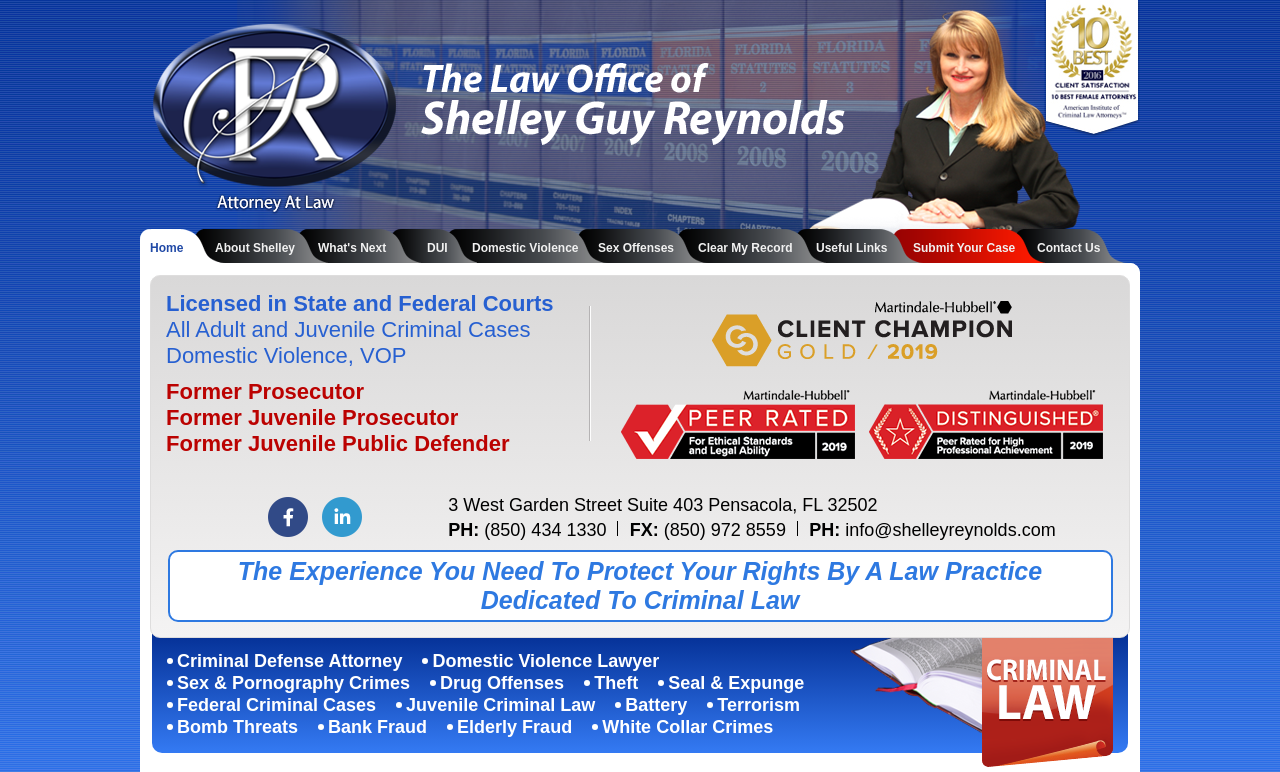Please determine the bounding box coordinates of the section I need to click to accomplish this instruction: "View Shelley Guy Reynolds' profile".

[0.62, 0.013, 0.844, 0.343]